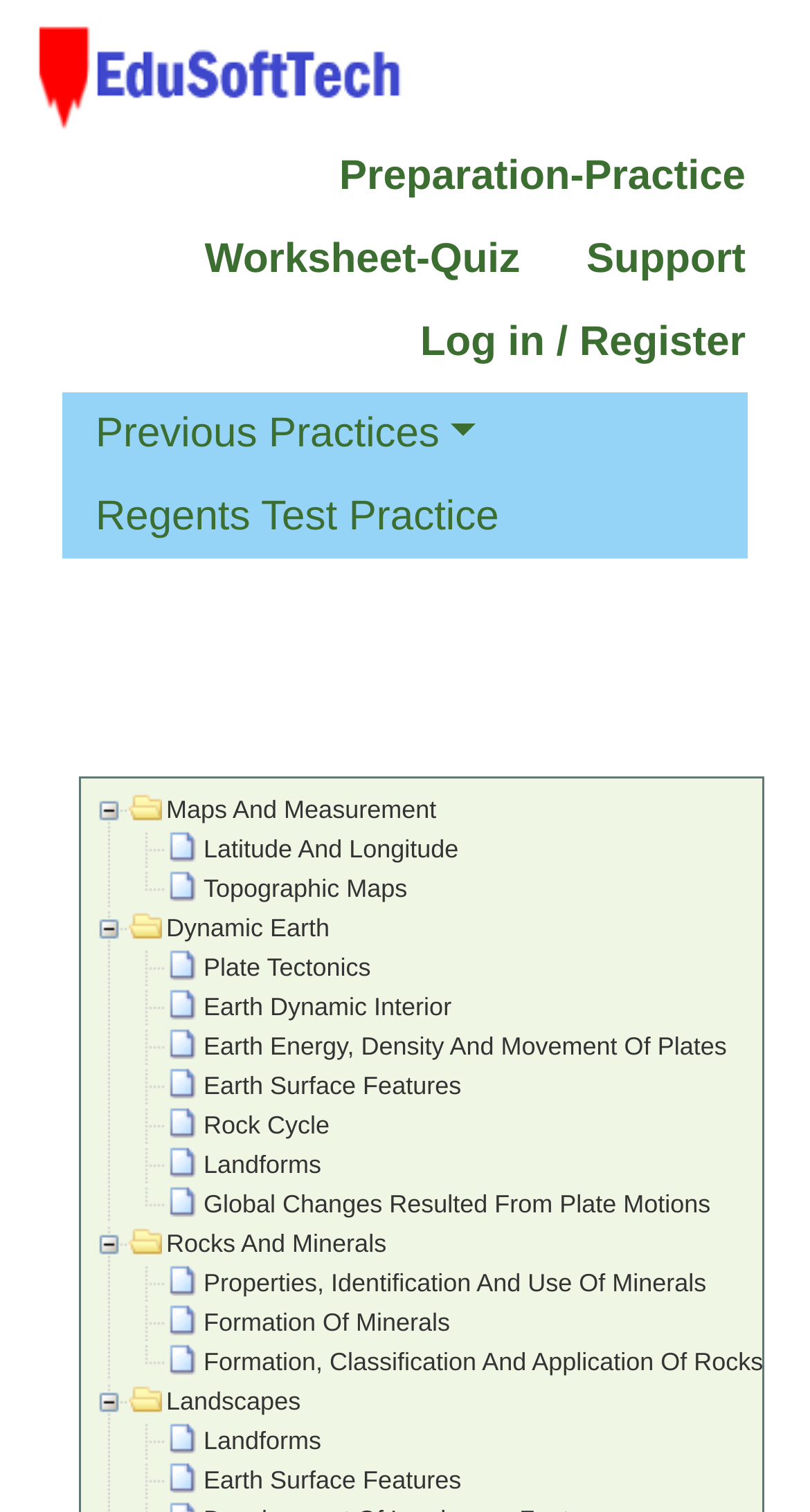Provide the bounding box coordinates of the HTML element described as: "Landforms". The bounding box coordinates should be four float numbers between 0 and 1, i.e., [left, top, right, bottom].

[0.205, 0.939, 0.409, 0.965]